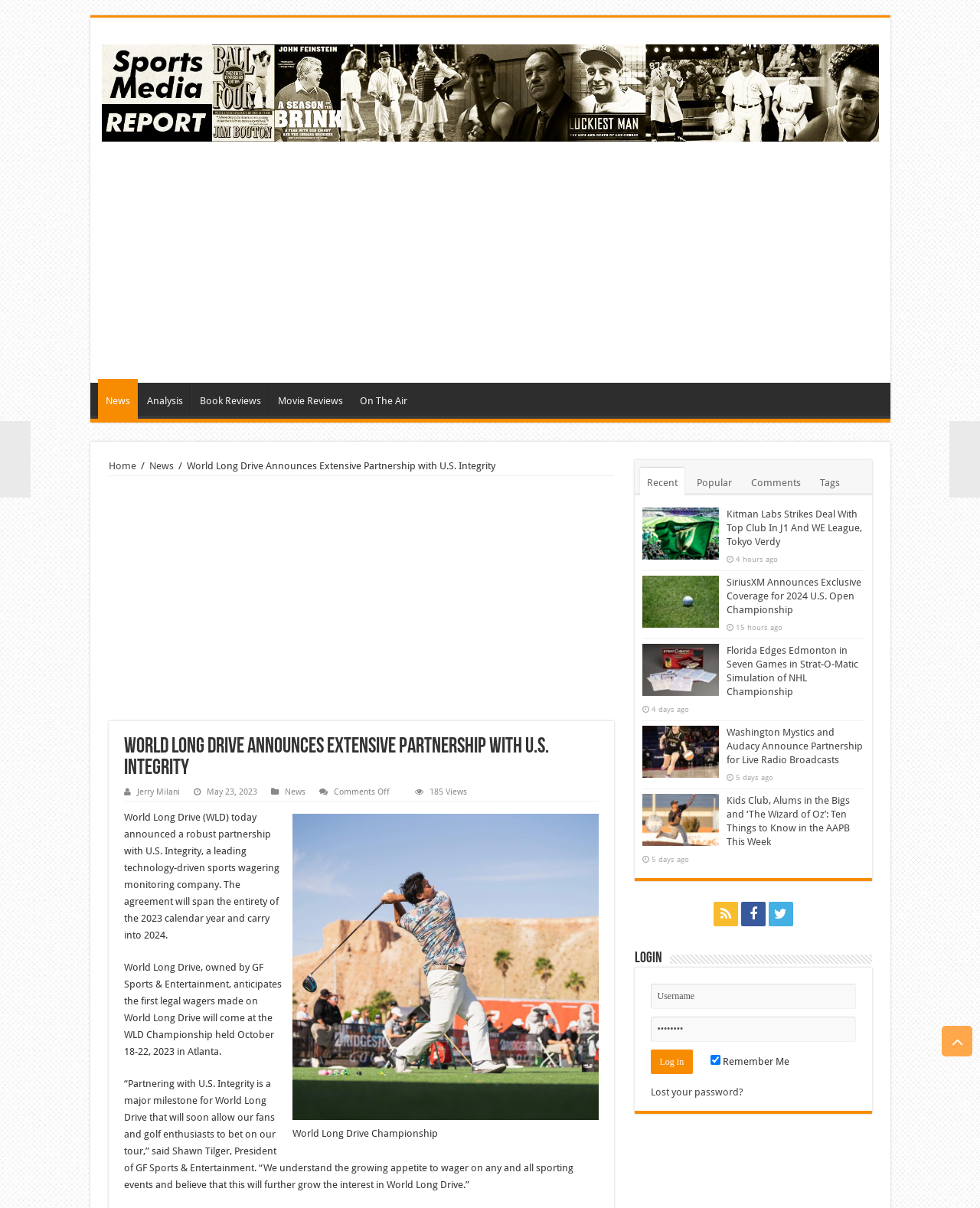Refer to the image and provide an in-depth answer to the question:
What is the date of the news article?

I found the answer by looking at the StaticText element with the text 'May 23, 2023' which is located below the heading element.